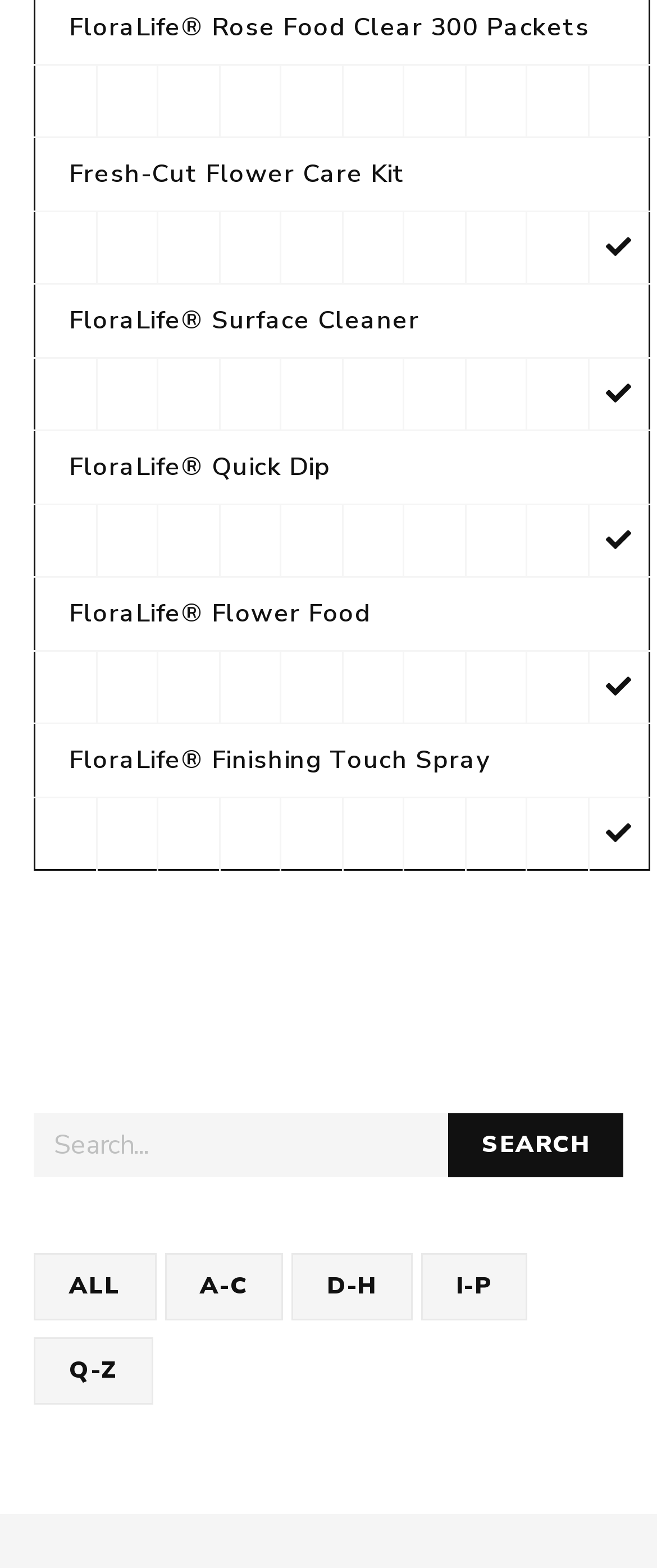What is the product category of the items listed? Refer to the image and provide a one-word or short phrase answer.

Flower care products